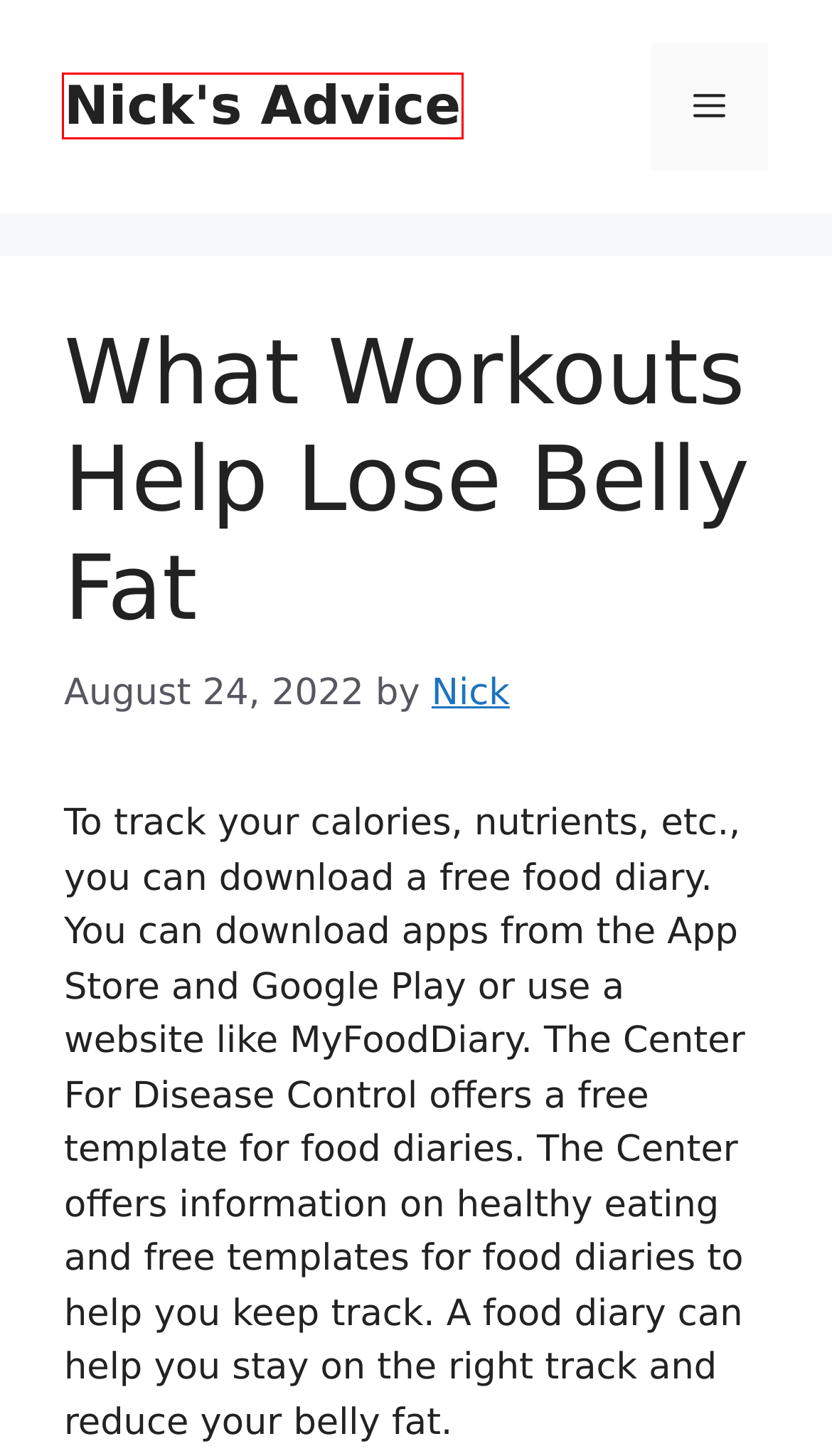You have a screenshot of a webpage with a red bounding box around a UI element. Determine which webpage description best matches the new webpage that results from clicking the element in the bounding box. Here are the candidates:
A. 5 Foods To Never Eat To Lose Belly Fat – Nick's Advice
B. Nick – Nick's Advice
C. 5 Foods To Stay Away From To Lose Belly Fat – Nick's Advice
D. 5 Foods You Should Never Eat To Lose Belly Fat – Nick's Advice
E. Remove Fat Belly – Nick's Advice
F. 5 Foods To Stop Eating To Lose Belly Fat – Nick's Advice
G. Nick's Advice – Good advice for you
H. 5 Foods To Lose Belly Fat Fast – Nick's Advice

G